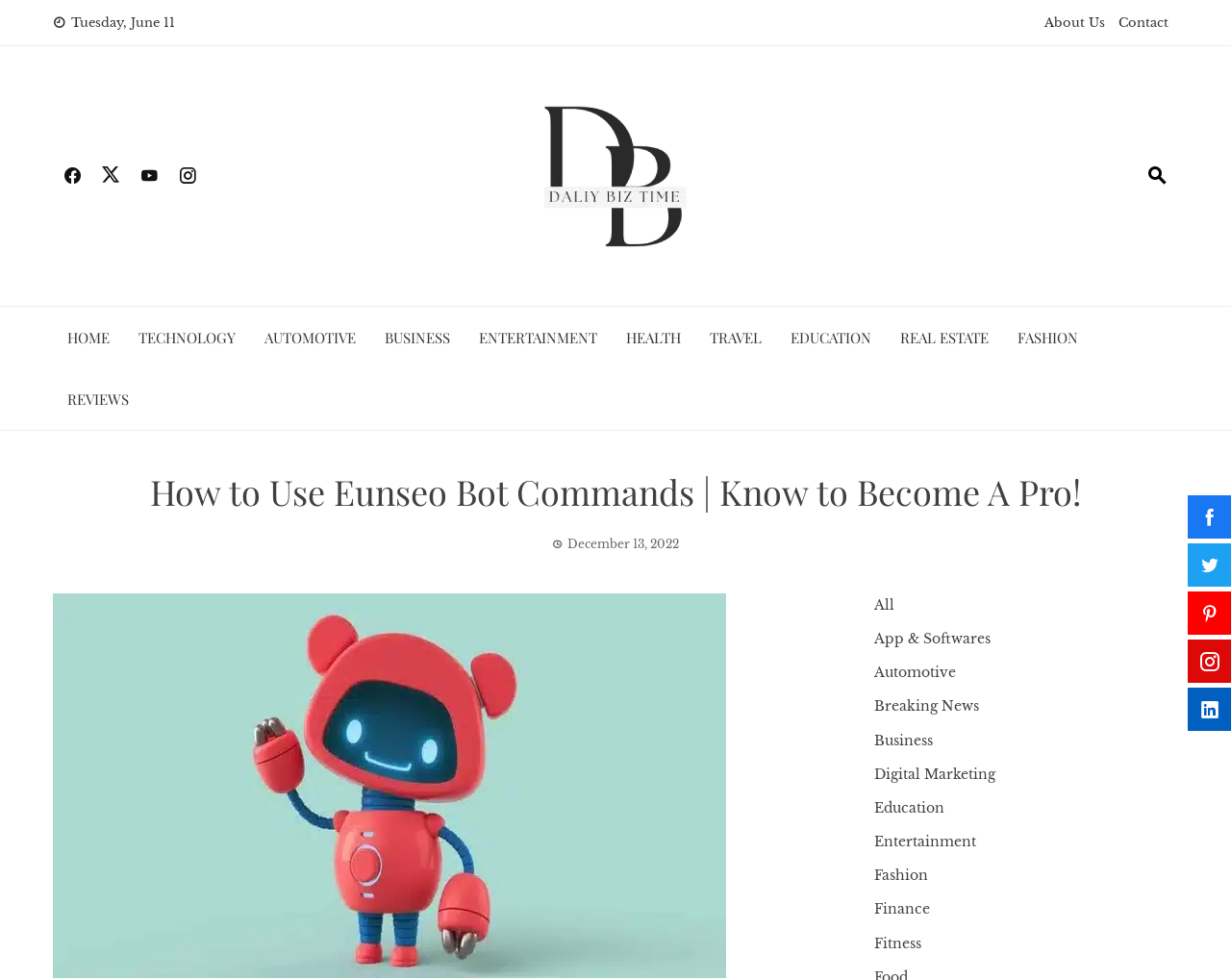Please identify the bounding box coordinates of the element I need to click to follow this instruction: "Enter your name in the input field".

None